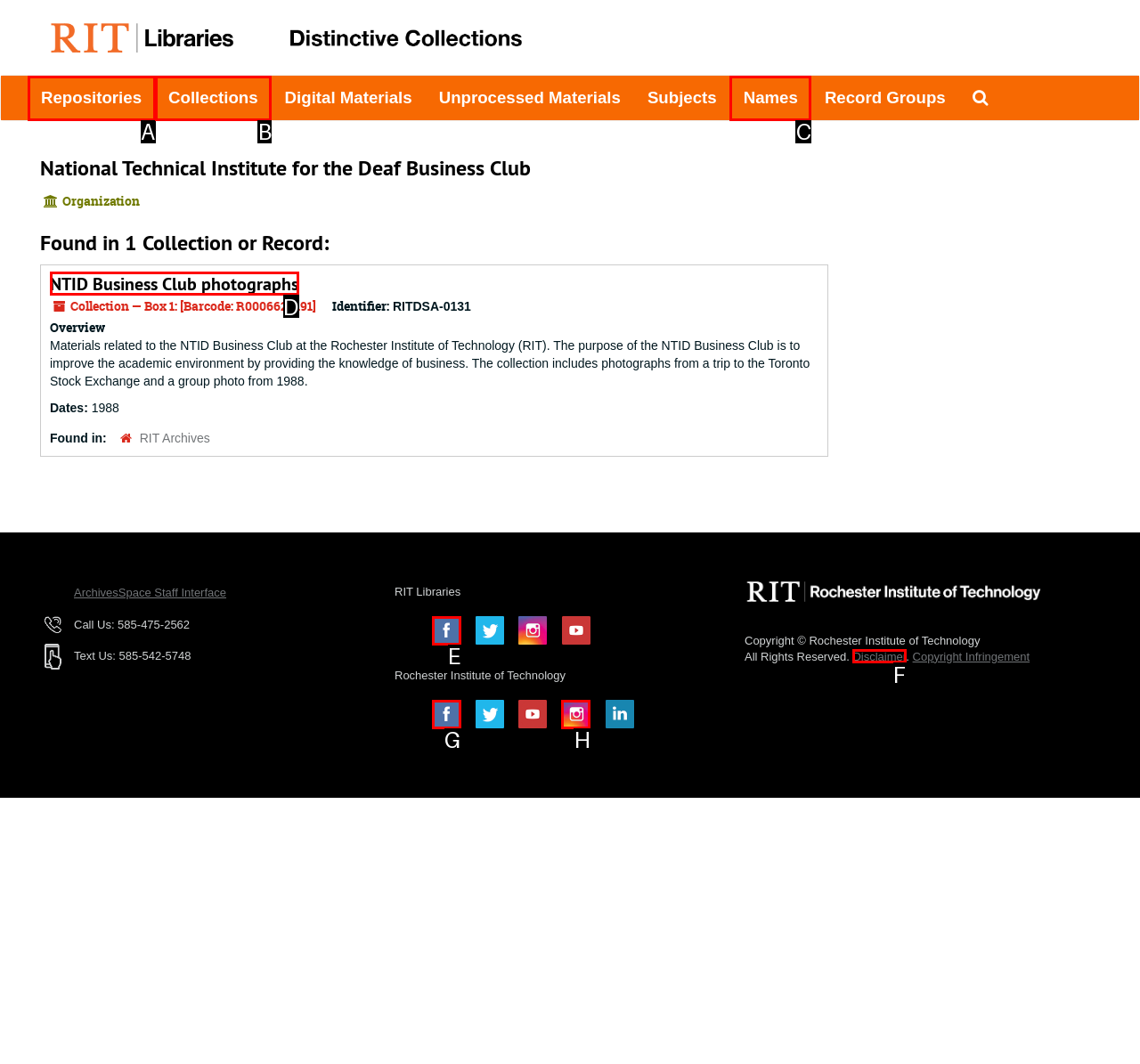Select the letter that aligns with the description: NTID Business Club photographs. Answer with the letter of the selected option directly.

D